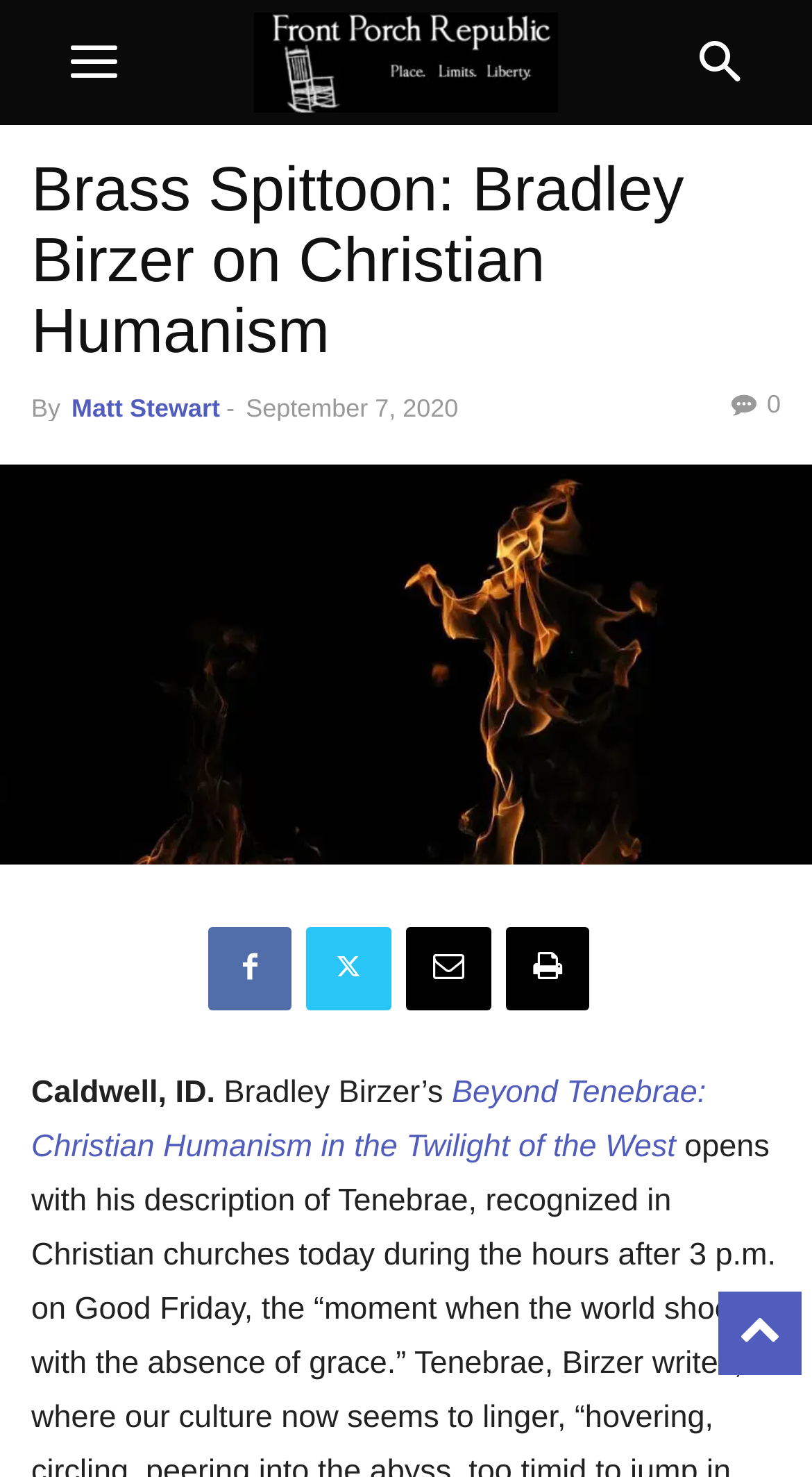Generate the text content of the main headline of the webpage.

Brass Spittoon: Bradley Birzer on Christian Humanism